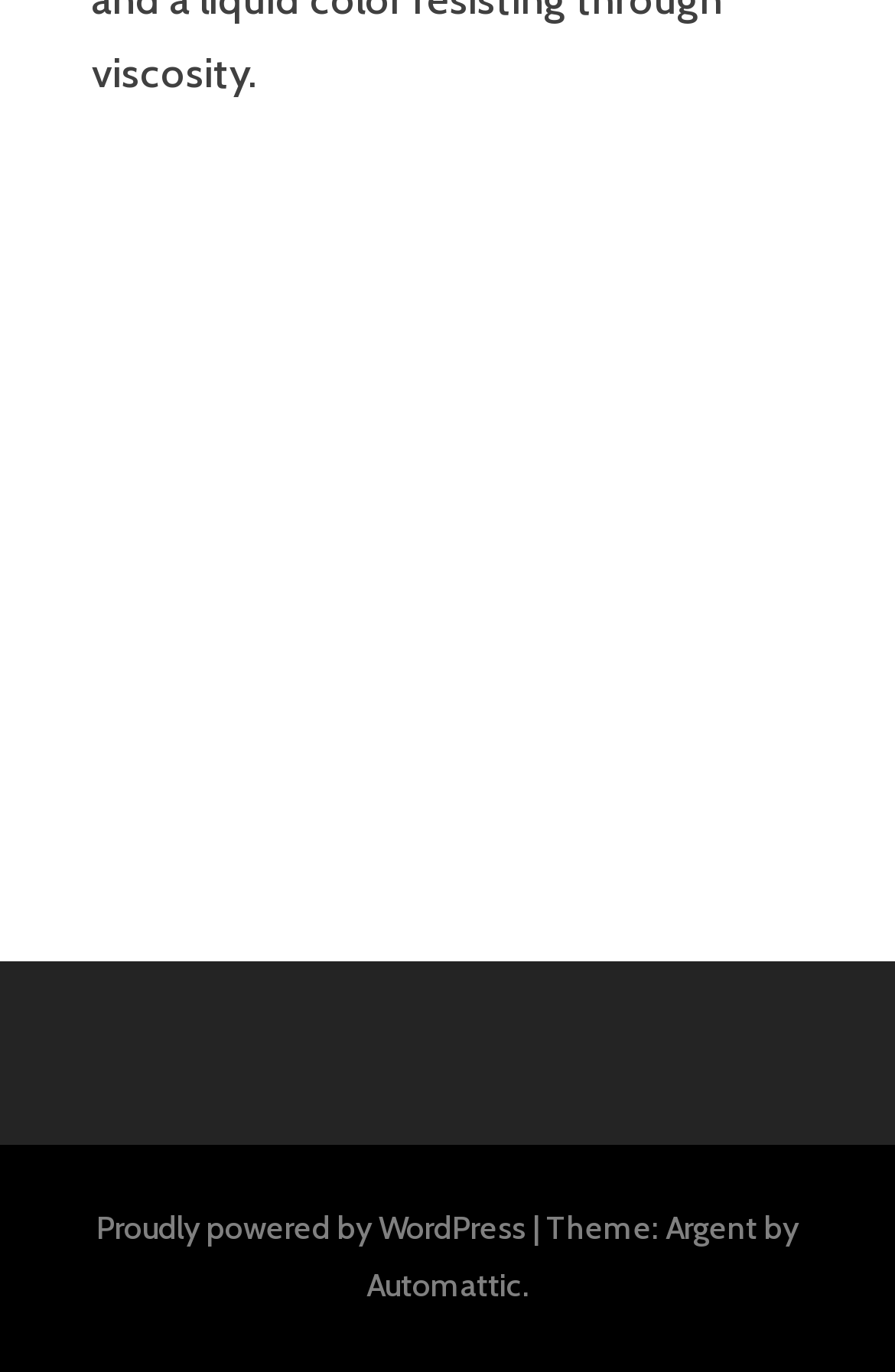Mark the bounding box of the element that matches the following description: "Proudly powered by WordPress".

[0.108, 0.88, 0.587, 0.911]